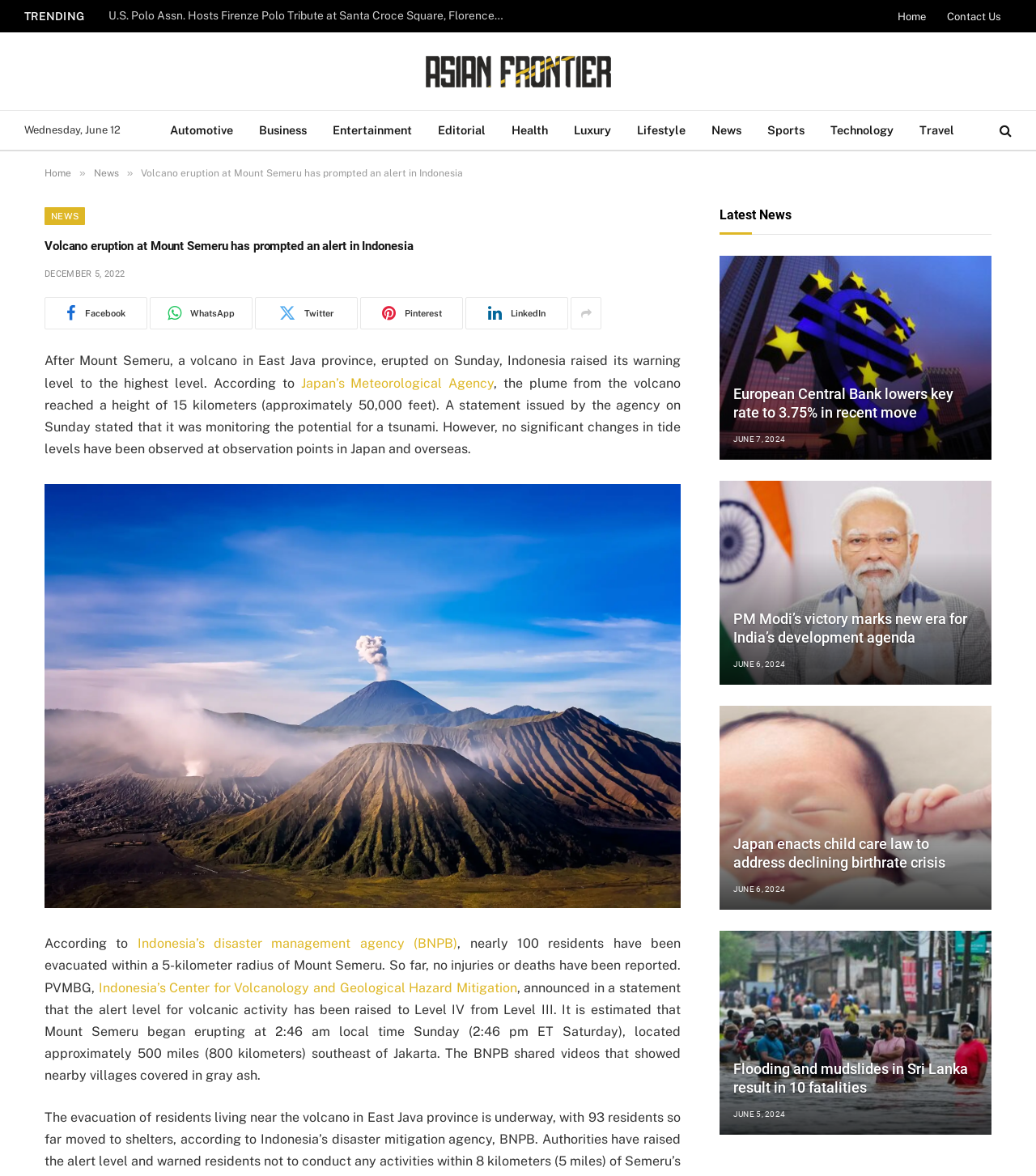What is the current alert level for volcanic activity at Mount Semeru?
Give a detailed response to the question by analyzing the screenshot.

According to the article, the alert level for volcanic activity at Mount Semeru has been raised to Level IV from Level III, as announced by Indonesia's Center for Volcanology and Geological Hazard Mitigation.